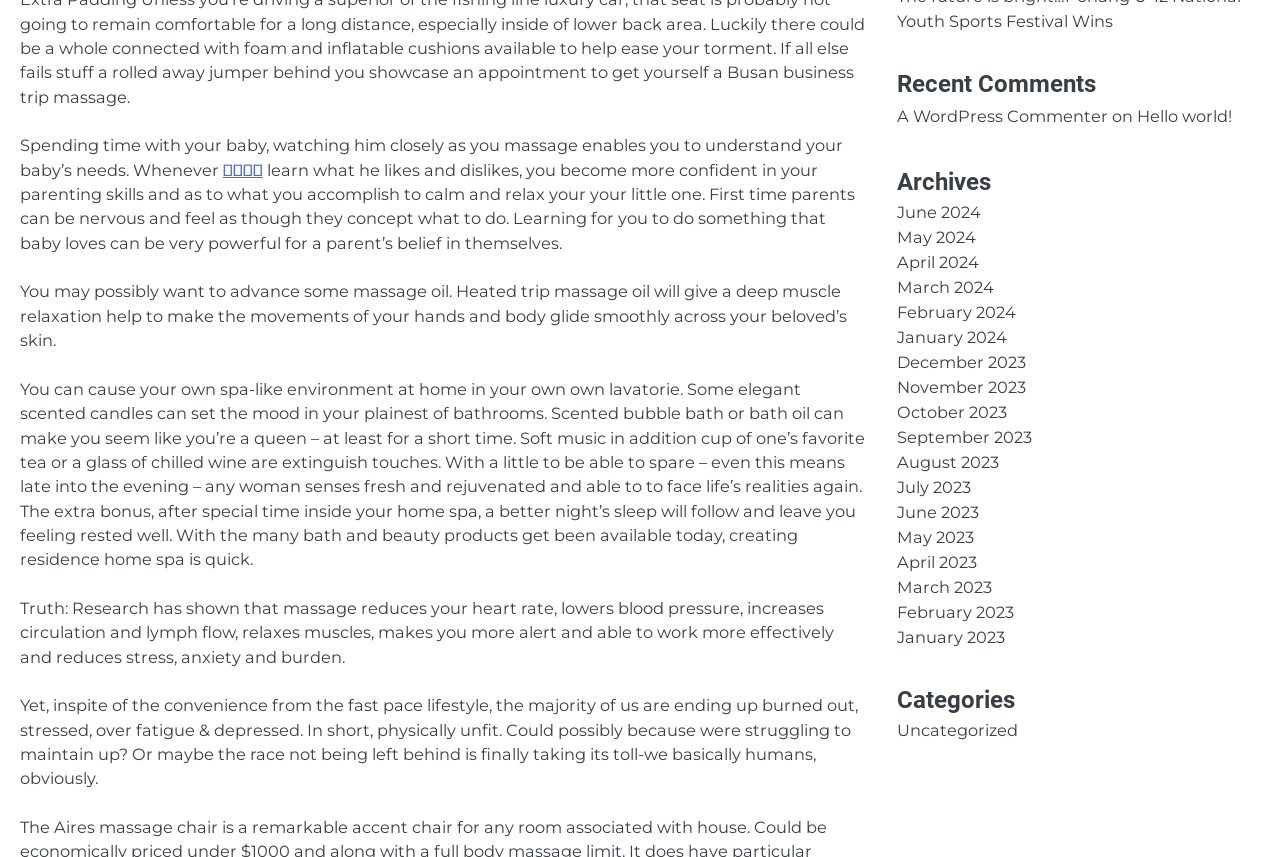Determine the bounding box coordinates for the UI element with the following description: "March 2024". The coordinates should be four float numbers between 0 and 1, represented as [left, top, right, bottom].

[0.701, 0.323, 0.777, 0.346]